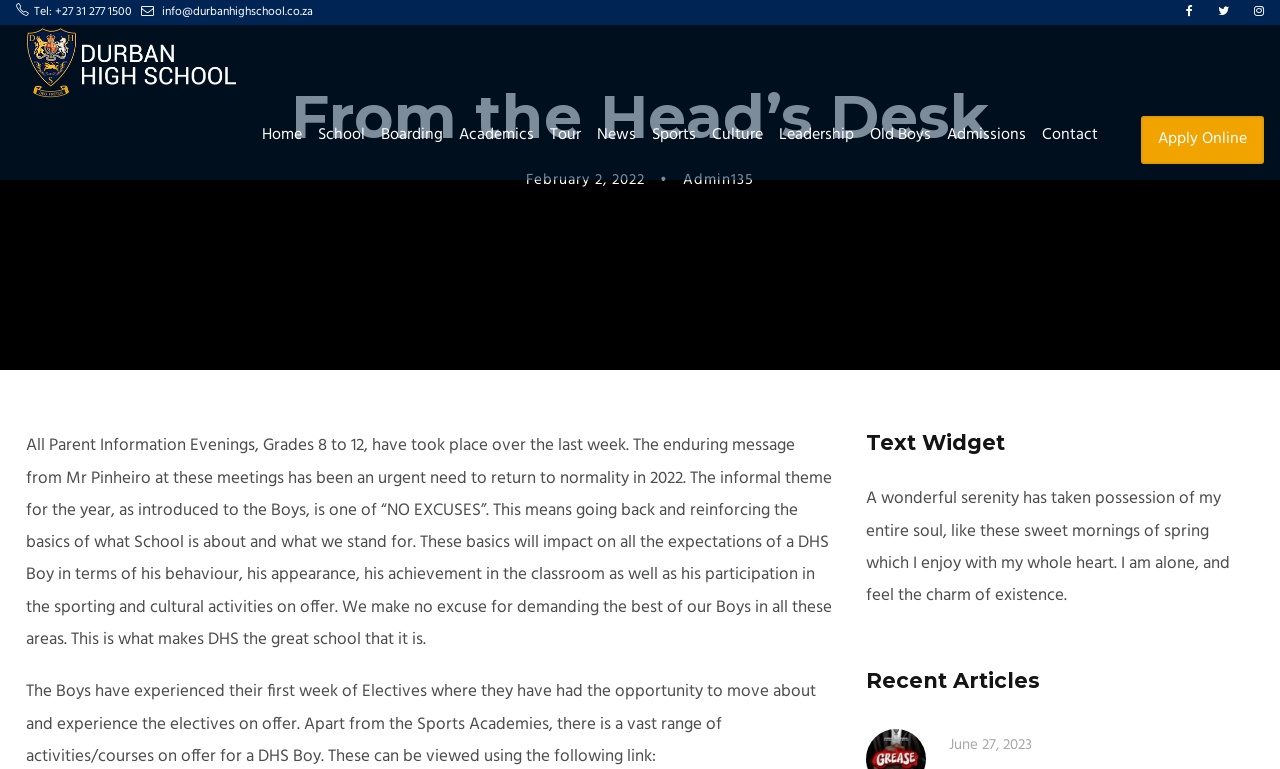Provide the bounding box coordinates of the HTML element described by the text: "Tel: +27 31 277 1500". The coordinates should be in the format [left, top, right, bottom] with values between 0 and 1.

[0.027, 0.003, 0.103, 0.029]